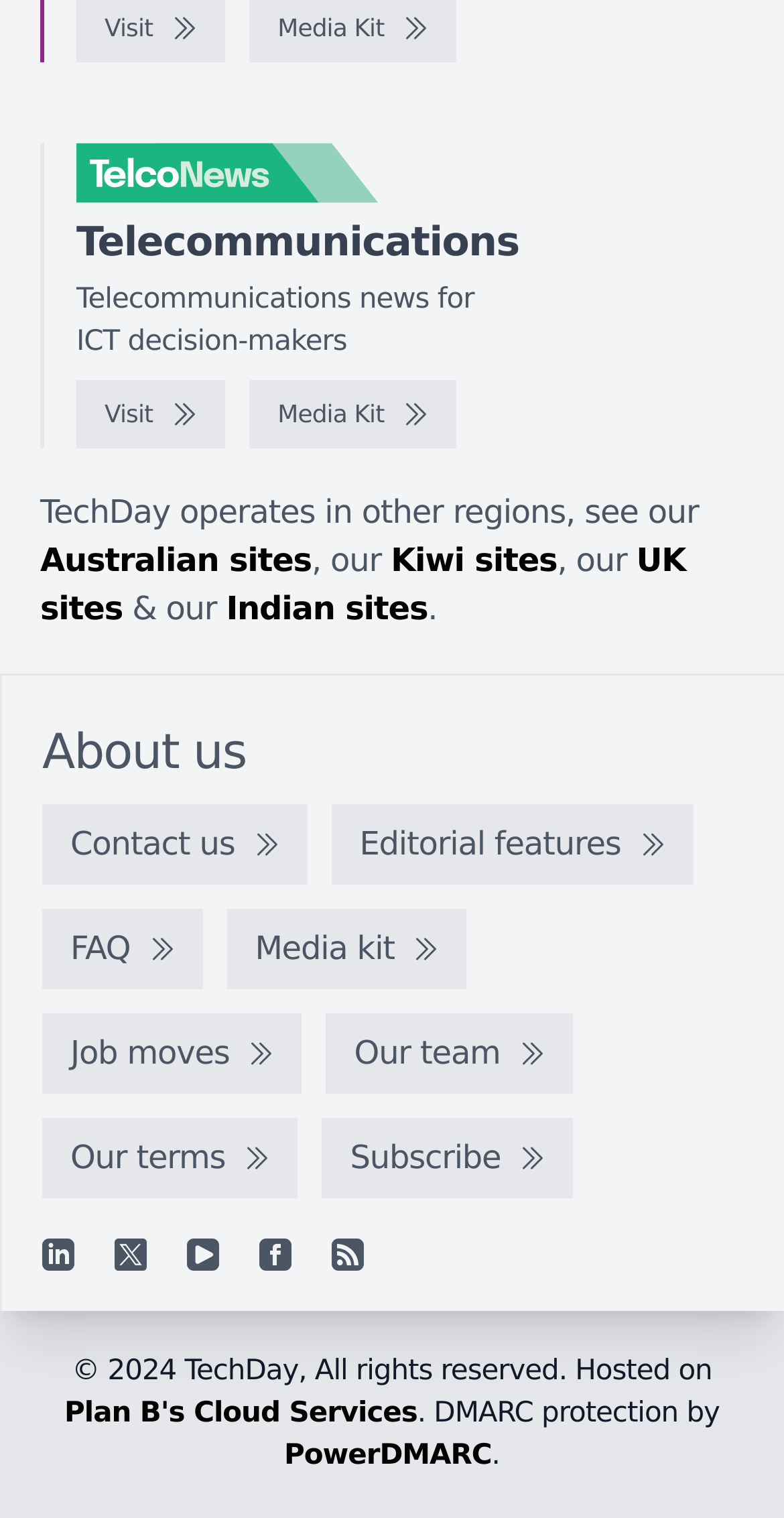What is the logo of the website?
Based on the content of the image, thoroughly explain and answer the question.

The logo of the website is 'TelcoNews' which is mentioned in the link element with the text 'TelcoNews logo' and also has an image with the same description.